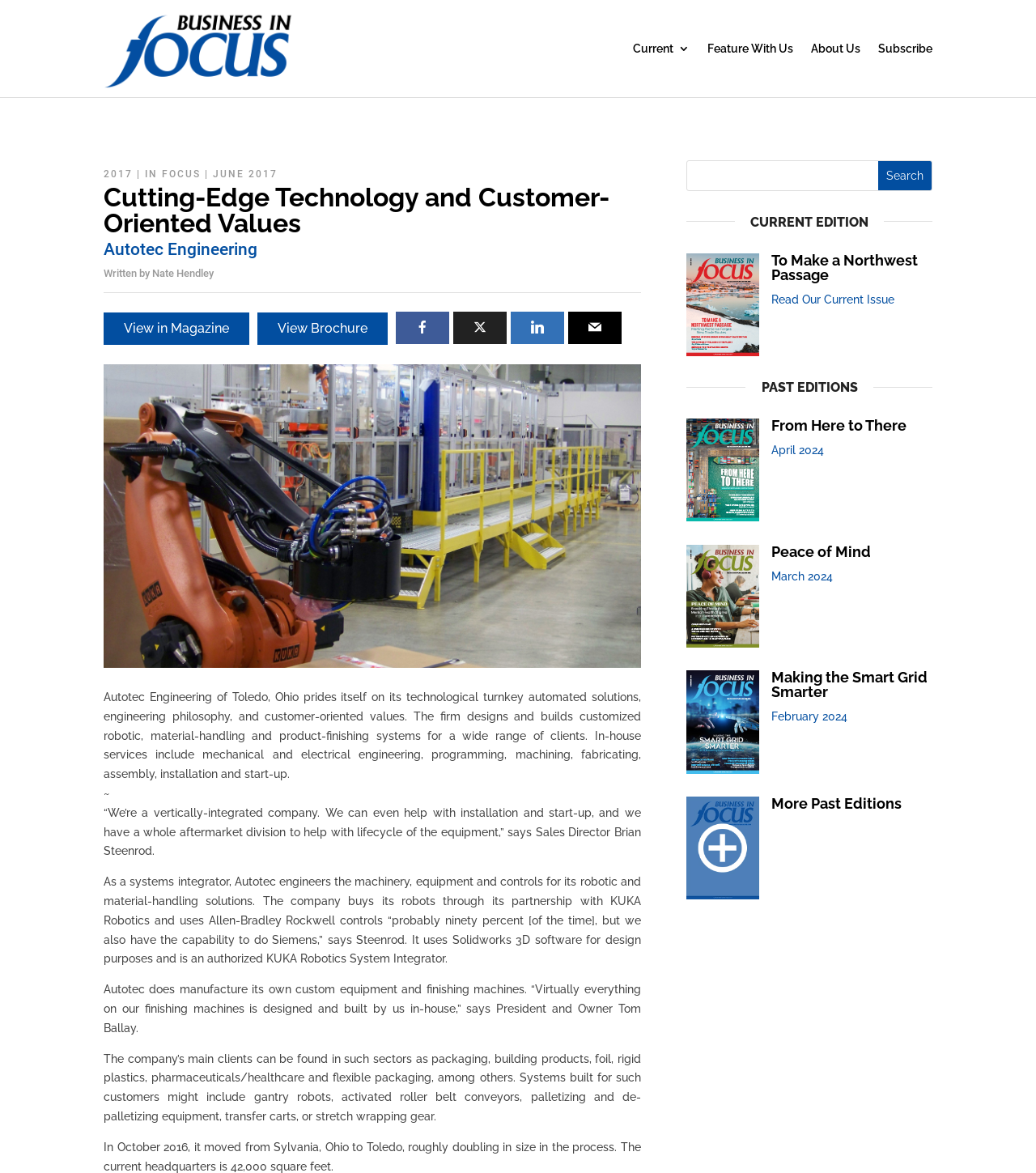What is the location of Autotec Engineering's headquarters?
Please use the image to provide a one-word or short phrase answer.

Toledo, Ohio